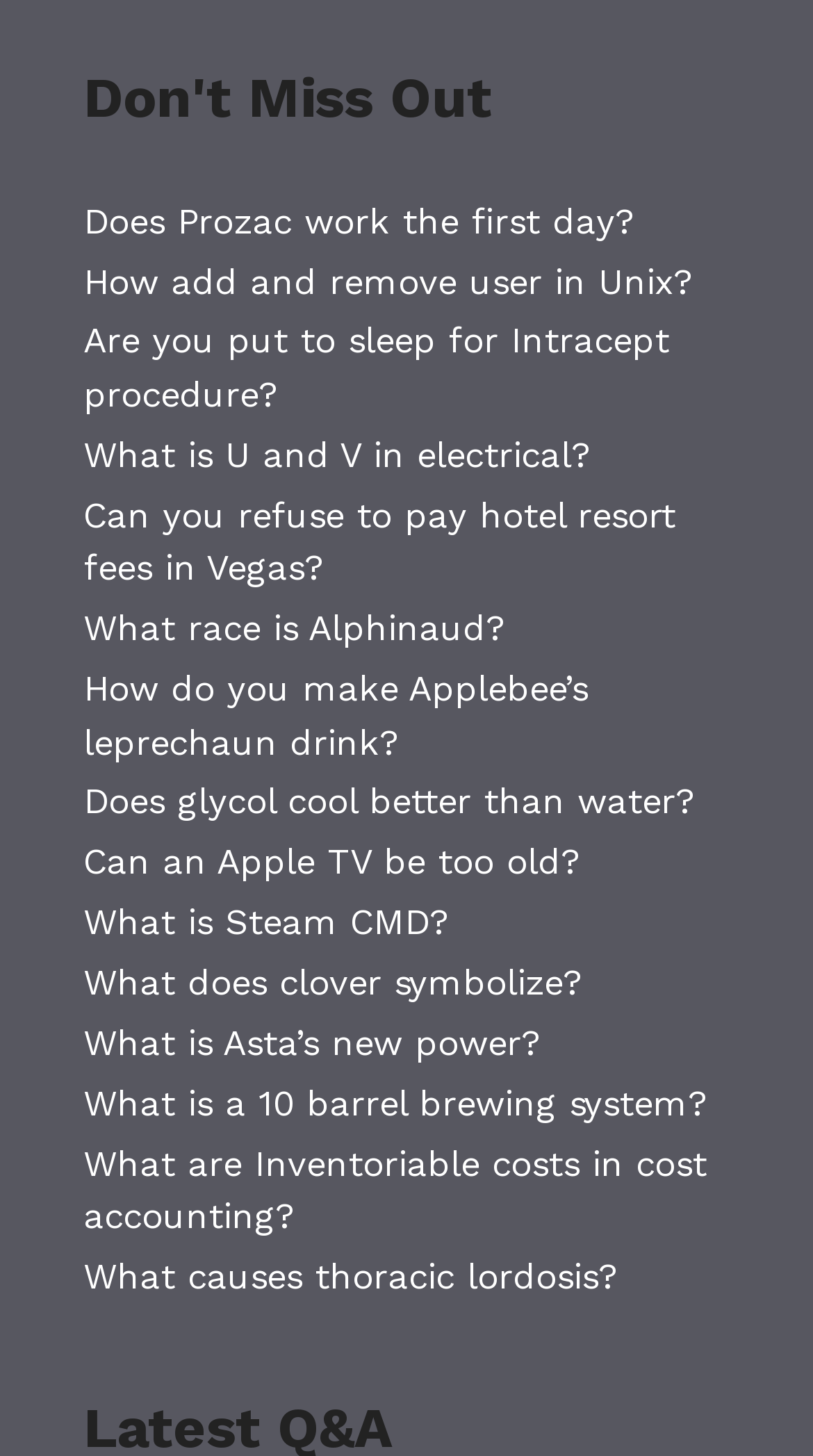Could you indicate the bounding box coordinates of the region to click in order to complete this instruction: "view Artist Books".

None